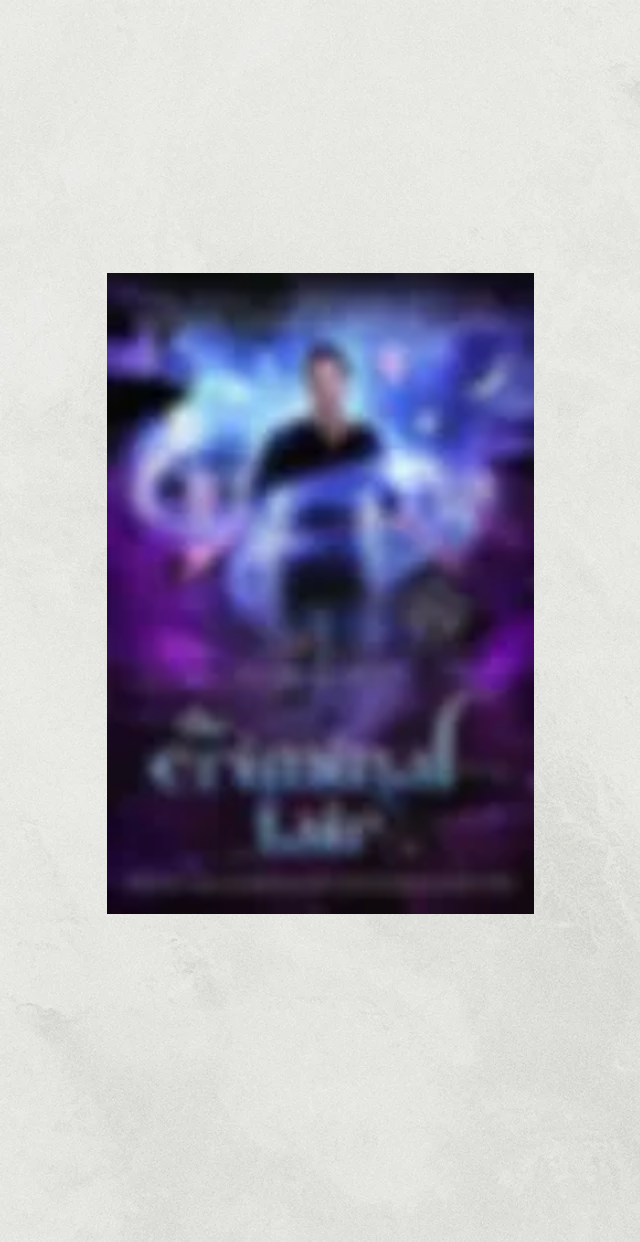Explain the image with as much detail as possible.

The image features the cover of the book titled "The Criminal Lair," part of the "Hidden Legends" series. The cover art displays a mystical and supernatural theme, with vibrant hues of blue and purple swirling around a central figure, who appears to be a character of significance in the story. This character likely embodies an adventurous spirit, hinting at their involvement in a world of danger and magic. The title is prominently displayed at the bottom, suggesting themes of crime and supernatural elements intertwined in the narrative. This visually captivating cover invites readers into a tale filled with mystery, prophecies, and thrilling escapades in a paranormal setting.